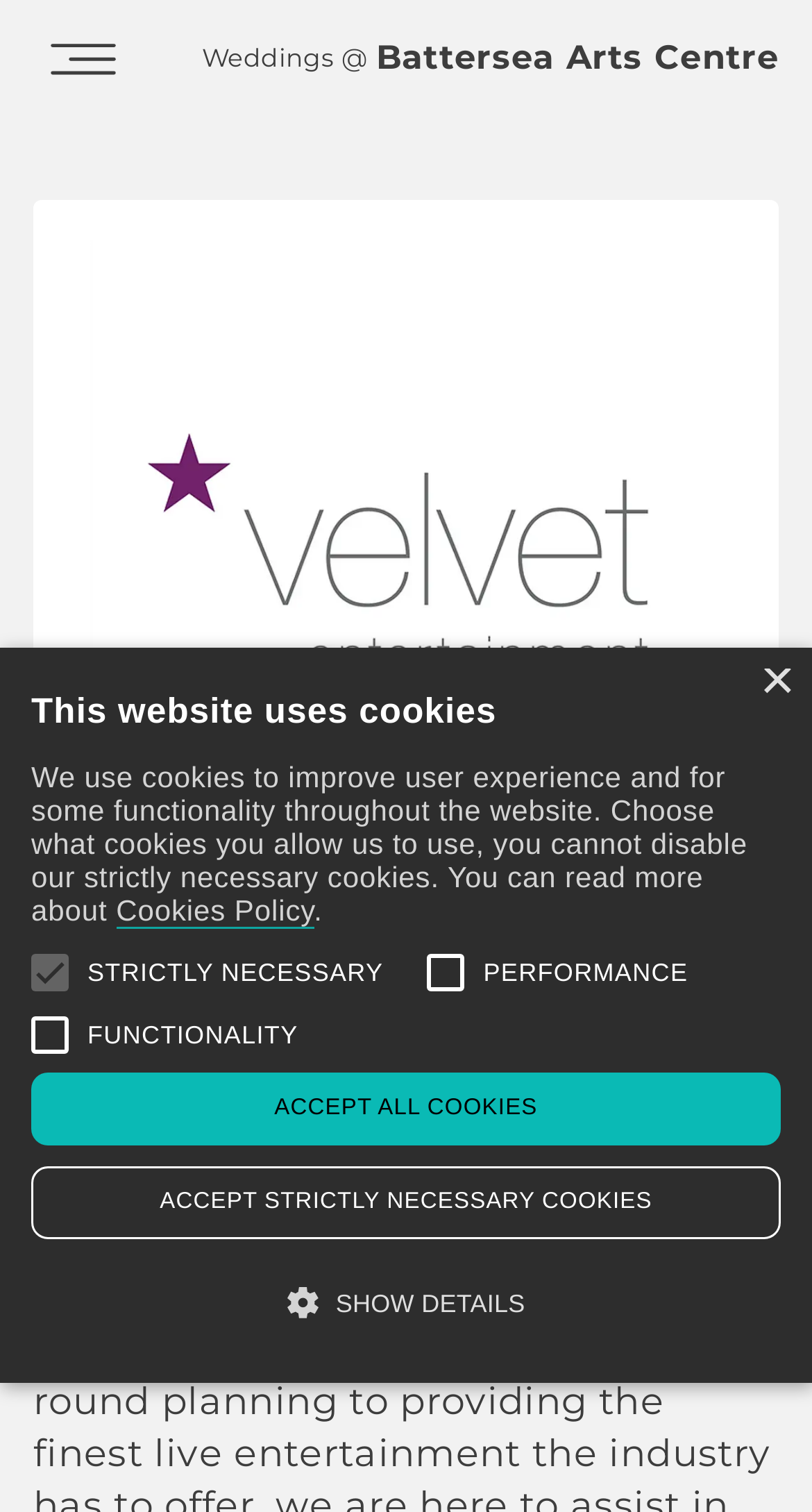Using the element description: "Cookie declaration", determine the bounding box coordinates. The coordinates should be in the format [left, top, right, bottom], with values between 0 and 1.

[0.038, 0.894, 0.5, 0.944]